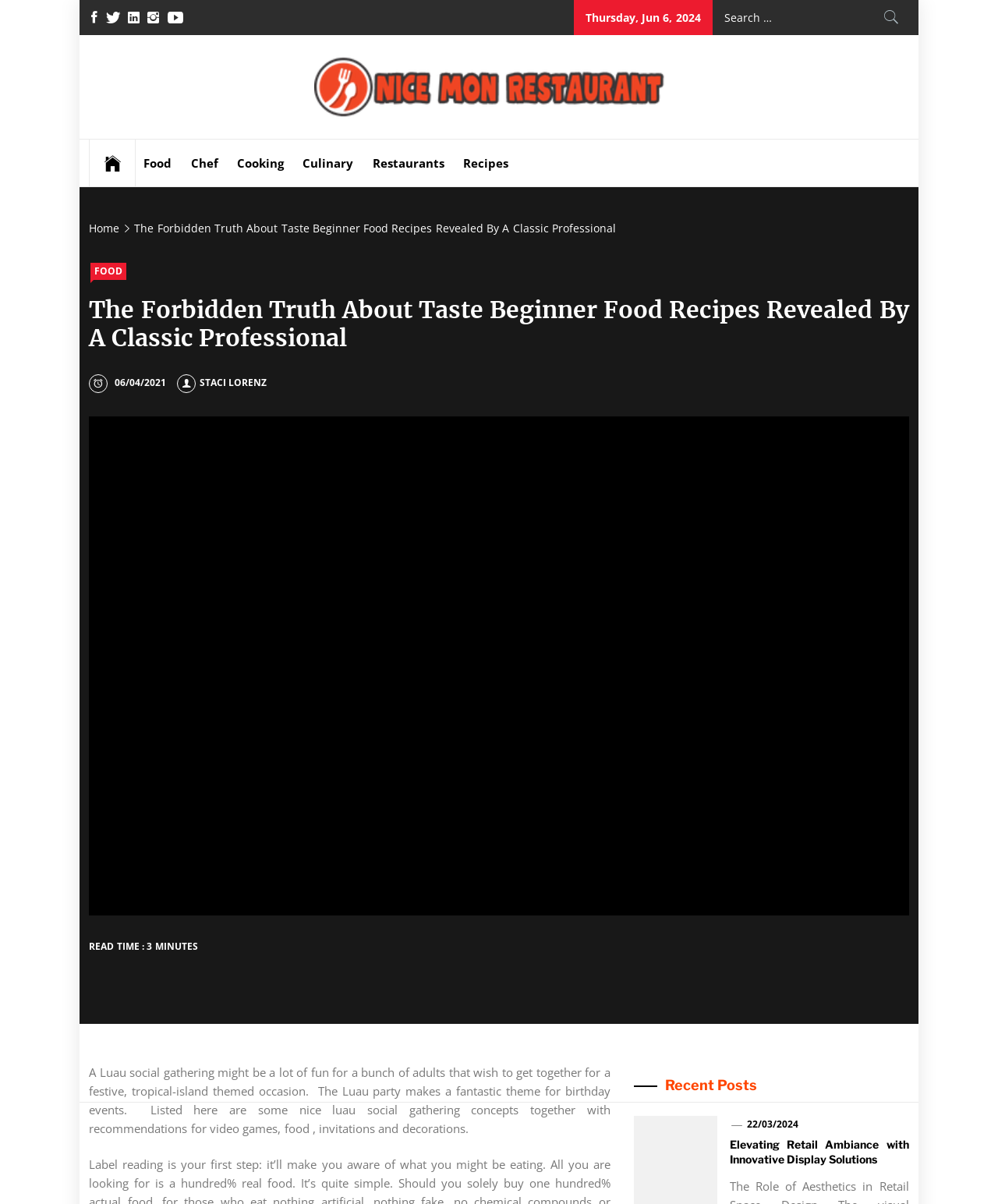Please determine the bounding box coordinates of the element to click on in order to accomplish the following task: "Search for something". Ensure the coordinates are four float numbers ranging from 0 to 1, i.e., [left, top, right, bottom].

[0.714, 0.0, 0.911, 0.029]